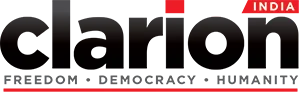Explain the scene depicted in the image, including all details.

The image showcases the logo of "Clarion India," featuring bold typography with the word "Clarion" prominently displayed in a gradient of black to dark grey. The word "India" is positioned on the upper right side in red, signifying its geographical focus. Below the main name, three core values—"FREEDOM," "DEMOCRACY," and "HUMANITY"—are presented in a clean, modern font, emphasizing the publication's commitment to important social and political principles. The logo exudes a professional and authoritative presence, reflecting the nature of the publication as a source of news and information pertaining to Indian politics and society.